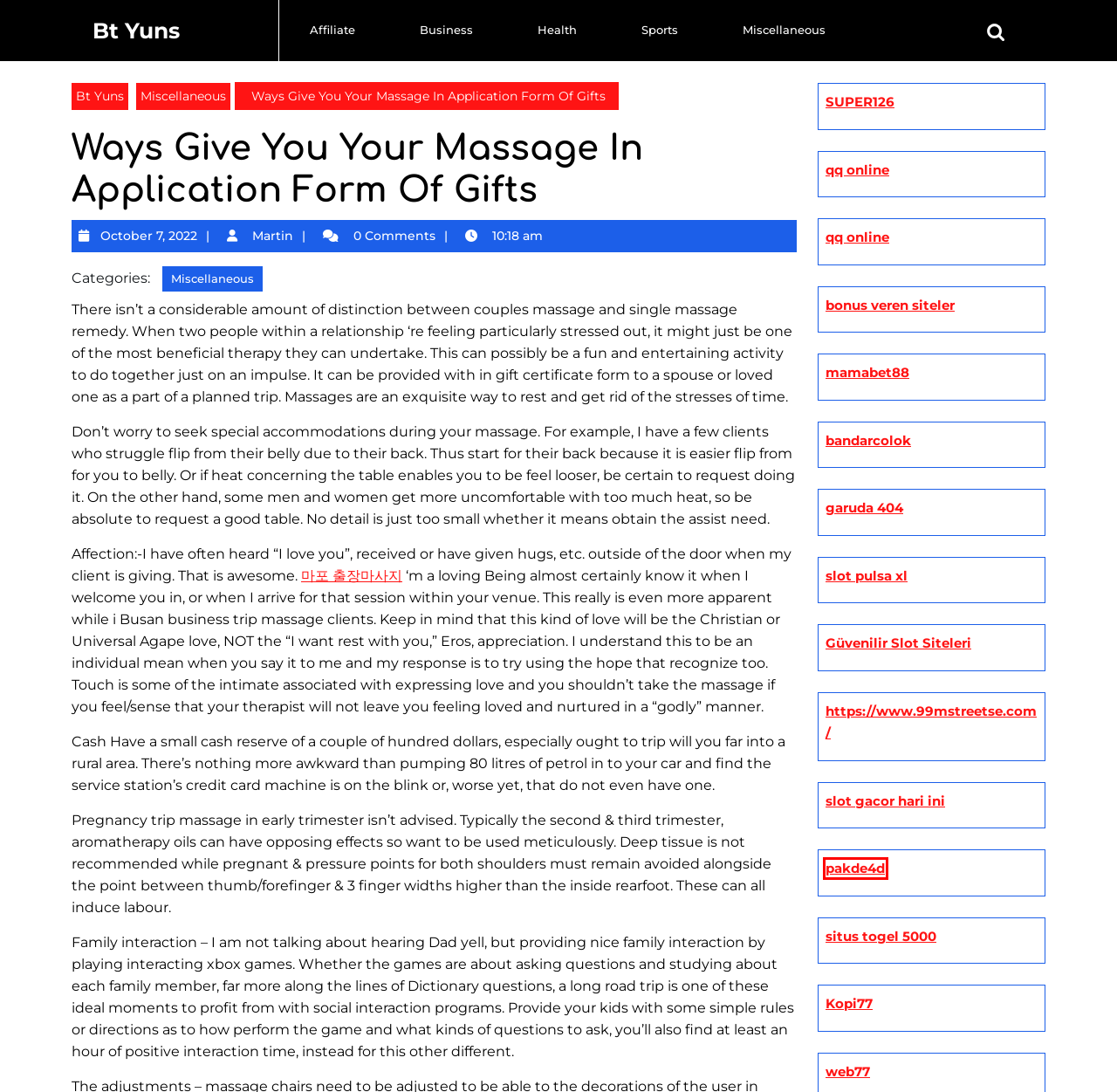Review the screenshot of a webpage containing a red bounding box around an element. Select the description that best matches the new webpage after clicking the highlighted element. The options are:
A. Health – Bt Yuns
B. Miscellaneous – Bt Yuns
C. October 7, 2022 – Bt Yuns
D. Pakde4d Situs Togel Online Terbesar & Agen Toto Betting Gampang Menang
E. Web77 >> 🏆 Situs Game Slot Terbaru Gampang Kasih Maxwin 🏆
F. EmakQQ Situs Judi QQ Online Domino99 BandarQ Terpercaya
G. Affiliate – Bt Yuns
H. Deneme Bonusu Veren Siteler 2024 - Yeni Bonus Veren Siteler

D